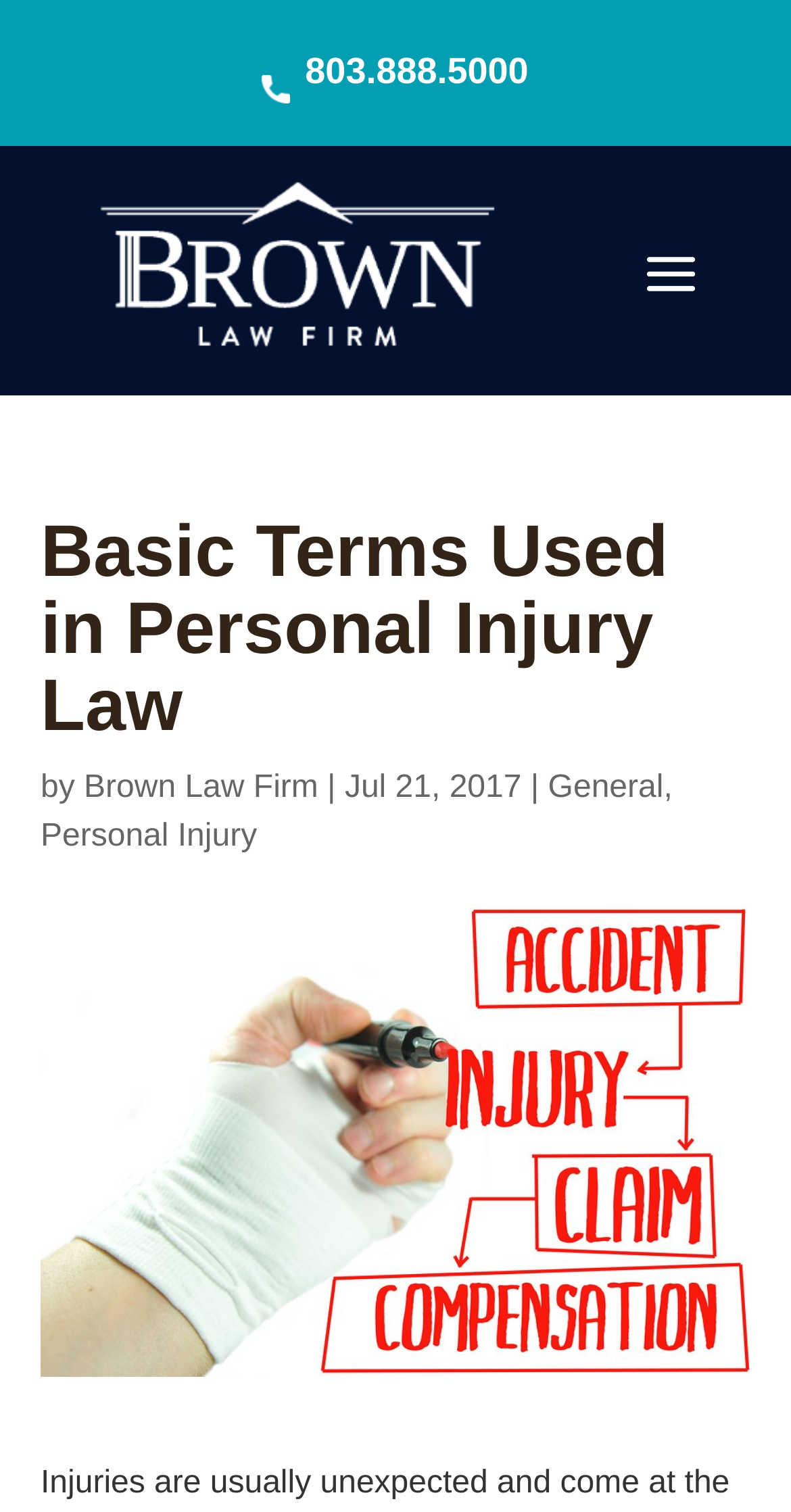Using the provided description alt="Brown Law Firm", find the bounding box coordinates for the UI element. Provide the coordinates in (top-left x, top-left y, bottom-right x, bottom-right y) format, ensuring all values are between 0 and 1.

[0.127, 0.168, 0.628, 0.19]